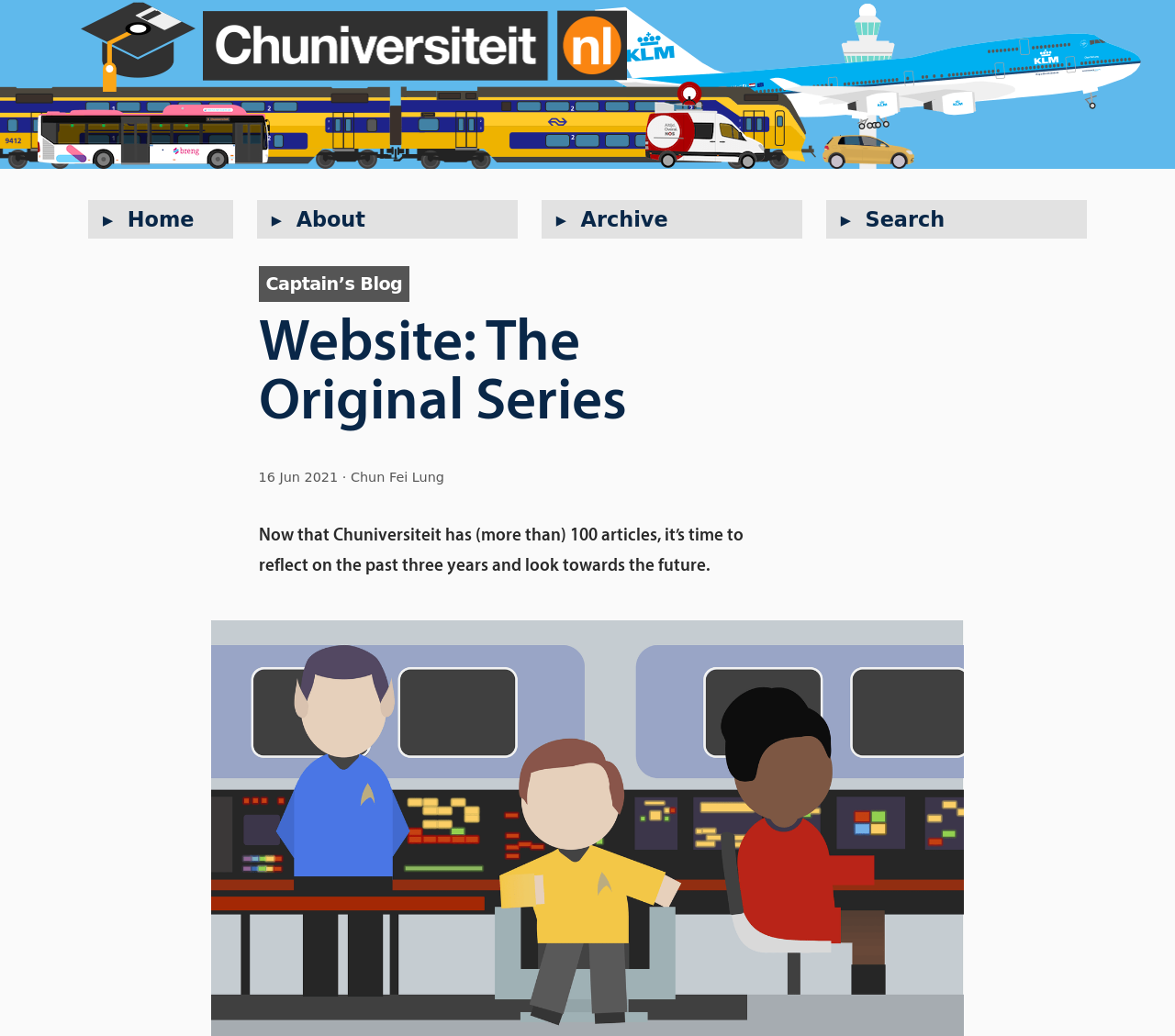What is the current milestone of Chuniversiteit?
From the details in the image, answer the question comprehensively.

The current milestone of Chuniversiteit can be found in the static text section of the webpage. The static text section mentions that Chuniversiteit has '(more than) 100 articles', indicating that the current milestone is 100 articles.